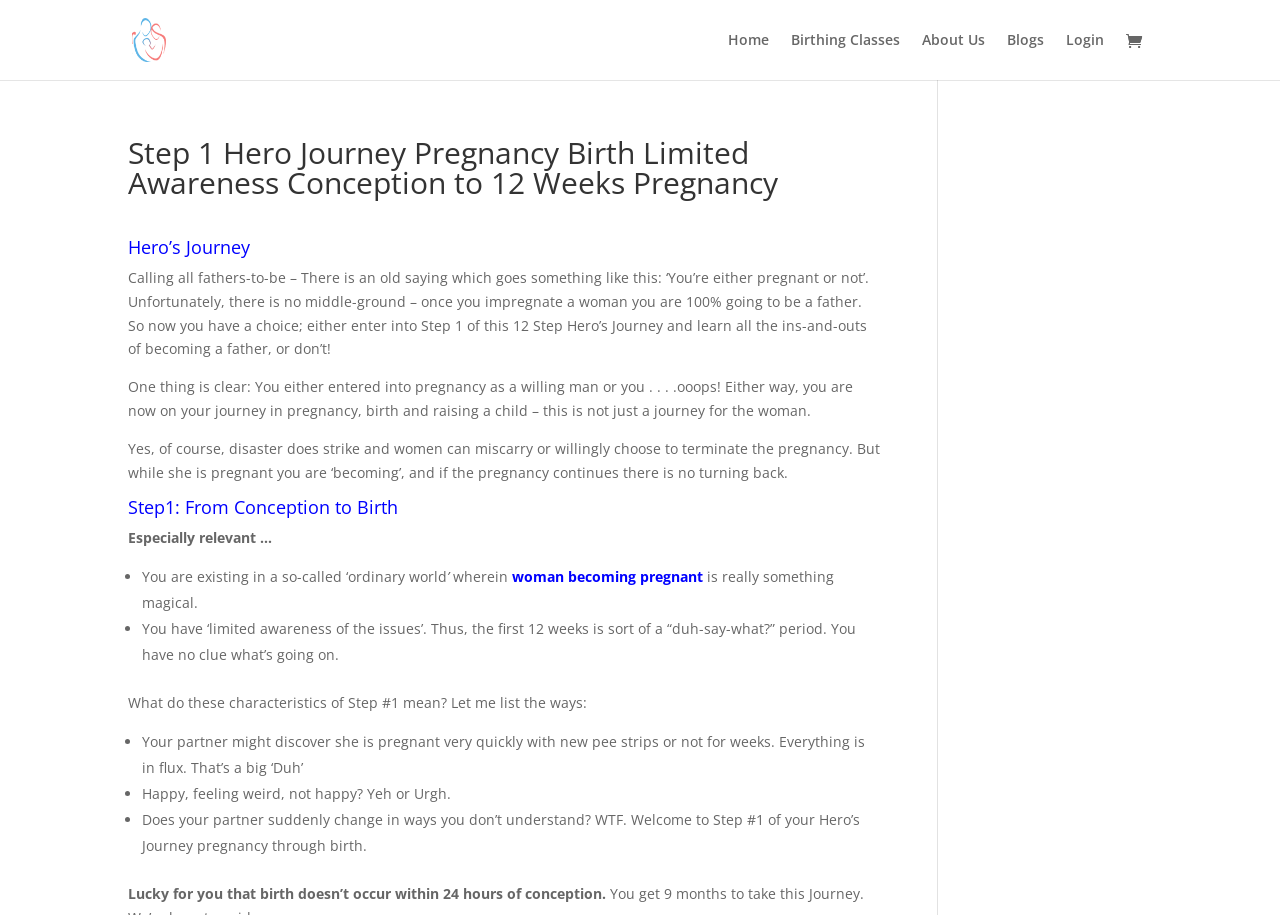Indicate the bounding box coordinates of the clickable region to achieve the following instruction: "Learn about Hero’s Journey."

[0.1, 0.26, 0.689, 0.291]